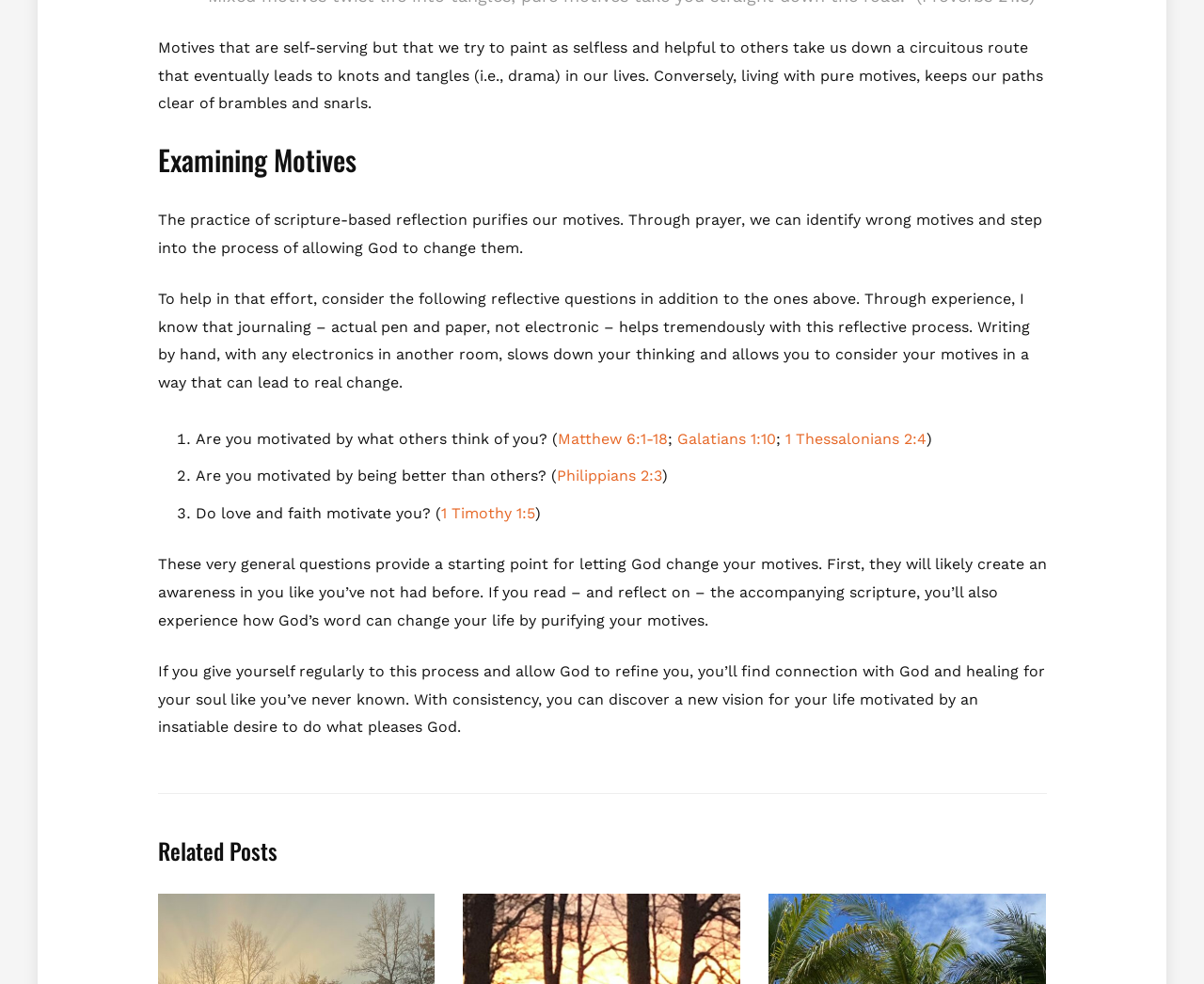What is the purpose of journaling?
Analyze the image and deliver a detailed answer to the question.

According to the article, journaling is mentioned as a helpful tool for the reflective process. The text 'Through experience, I know that journaling – actual pen and paper, not electronic – helps tremendously with this reflective process.' with bounding box coordinates [0.131, 0.295, 0.855, 0.398] suggests that journaling is meant to aid in the process of examining motives.